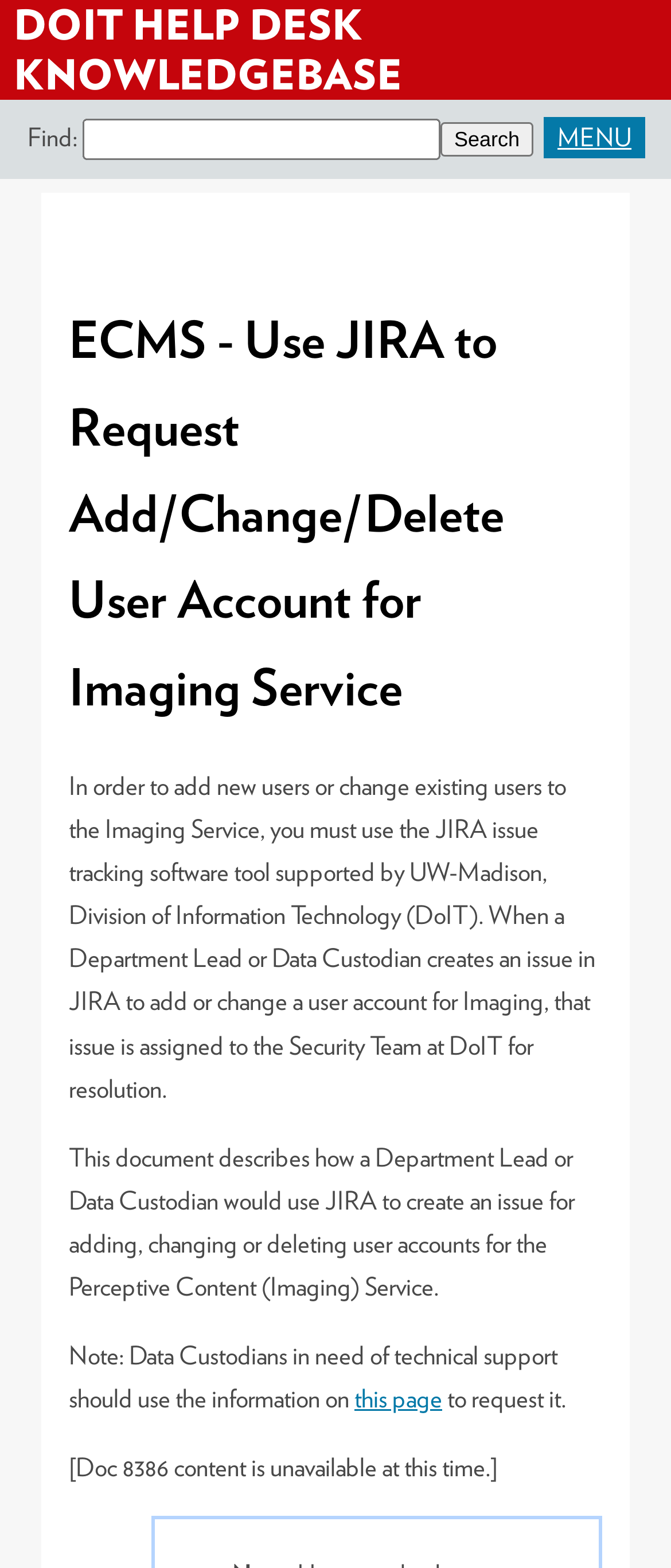What is the topic of the main article?
Provide a detailed answer to the question using information from the image.

The main article on this webpage is about using JIRA to request add/change/delete user accounts for Imaging Service, which is part of the ECMS system.